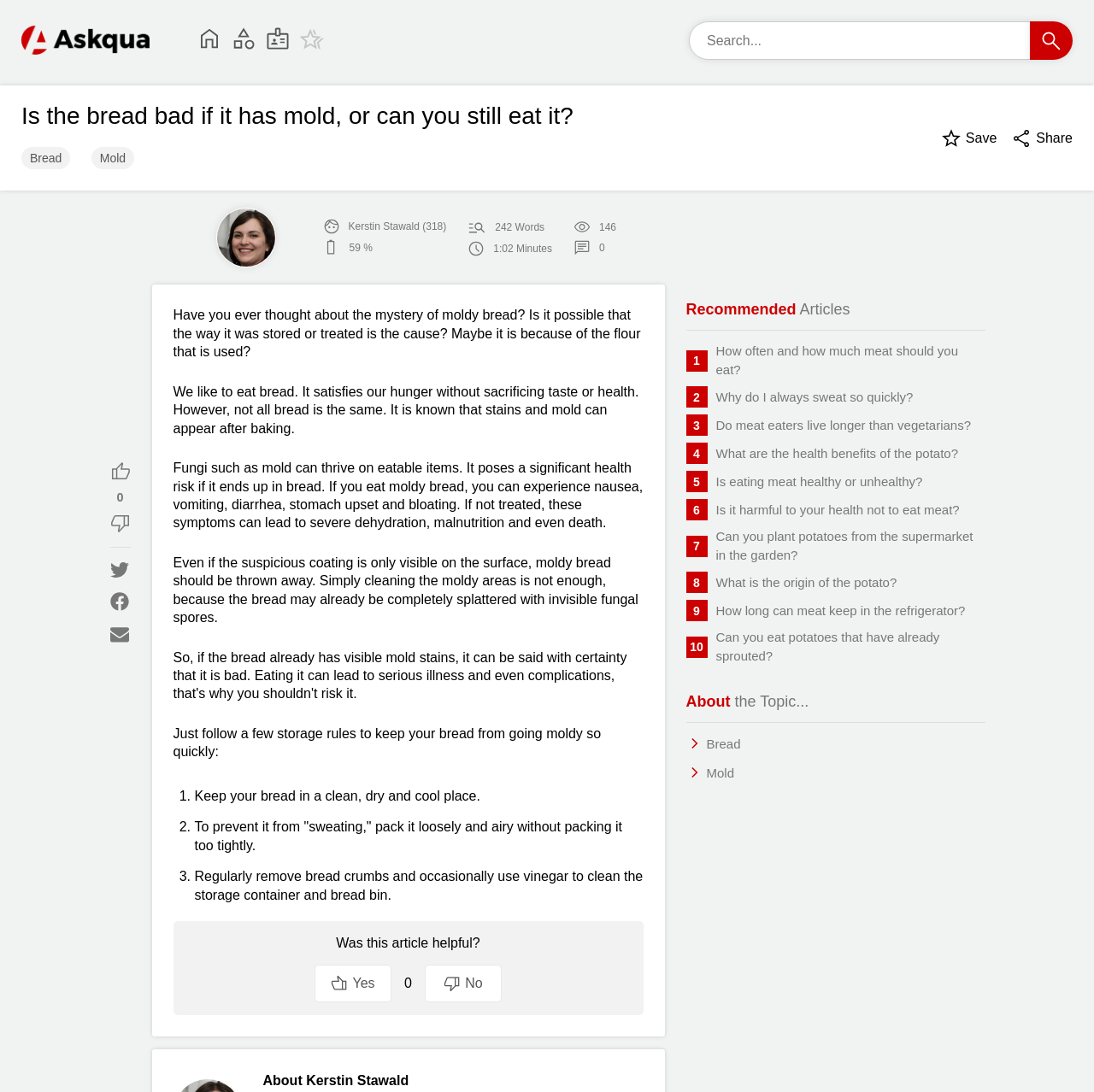By analyzing the image, answer the following question with a detailed response: What is the recommended article below the main article?

The recommended article below the main article is 'How often and how much meat should you eat?', which is a link to another article on the same website.